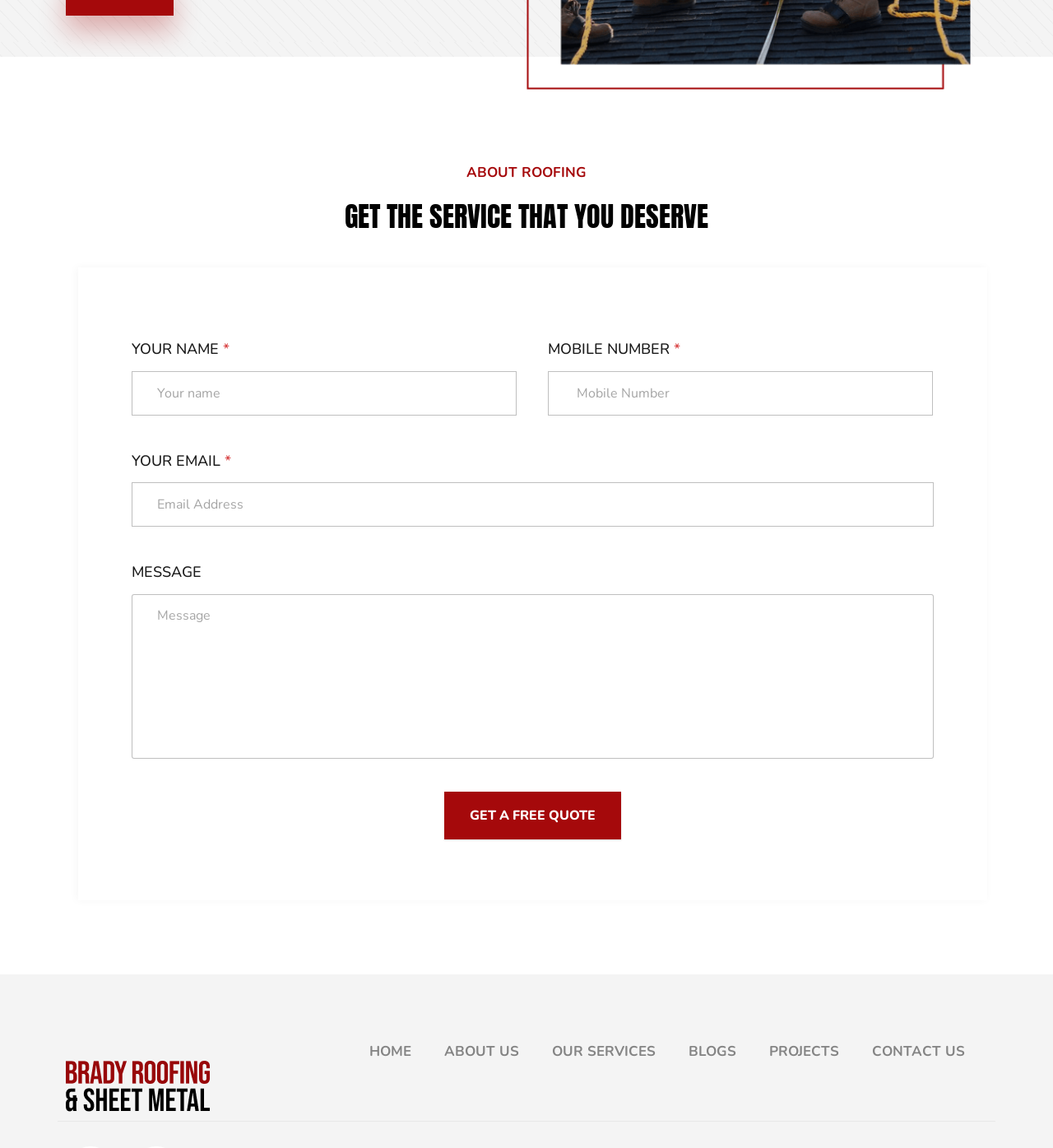What is the theme of the webpage?
Please provide a single word or phrase as your answer based on the screenshot.

Roofing